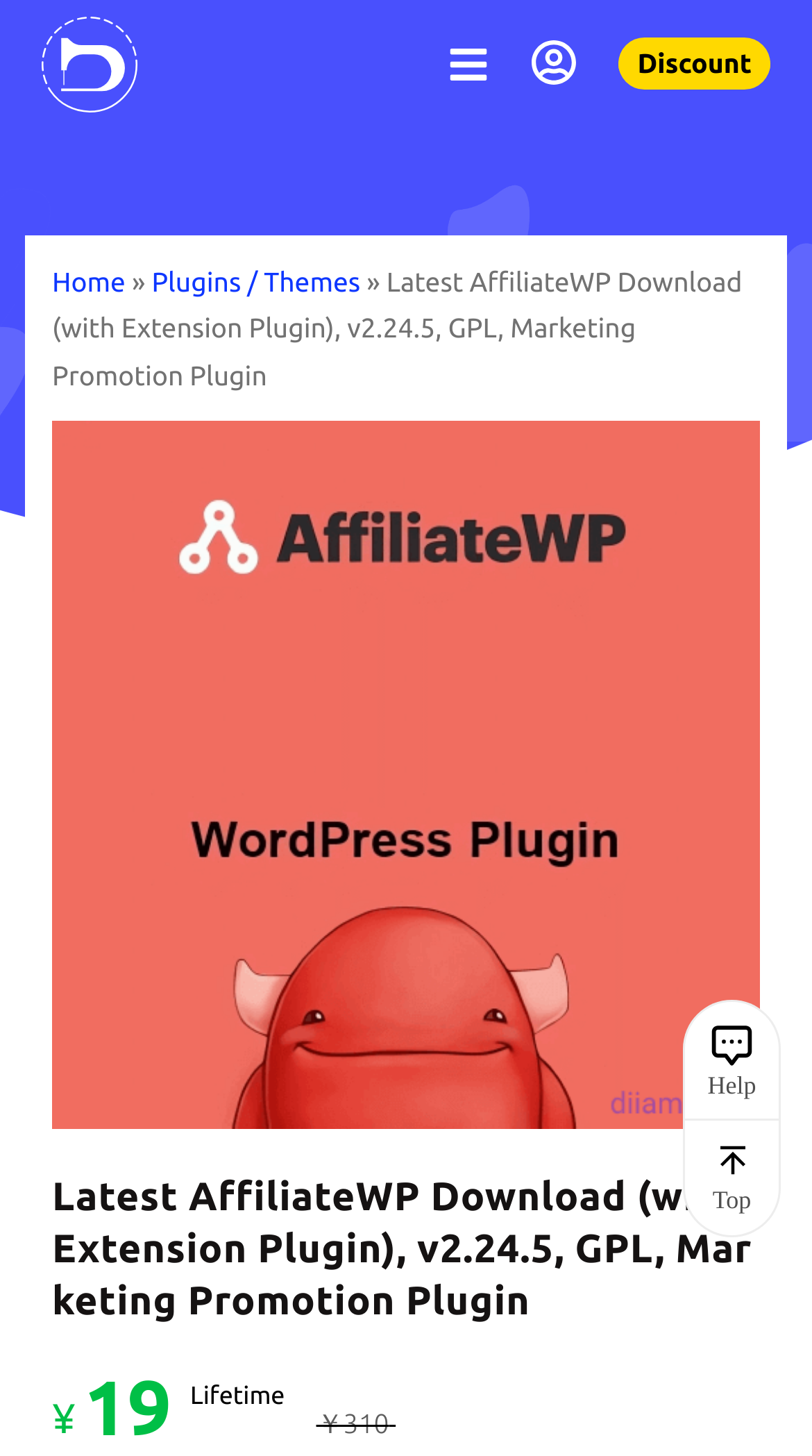Locate the bounding box of the UI element defined by this description: "Uncategorized". The coordinates should be given as four float numbers between 0 and 1, formatted as [left, top, right, bottom].

None